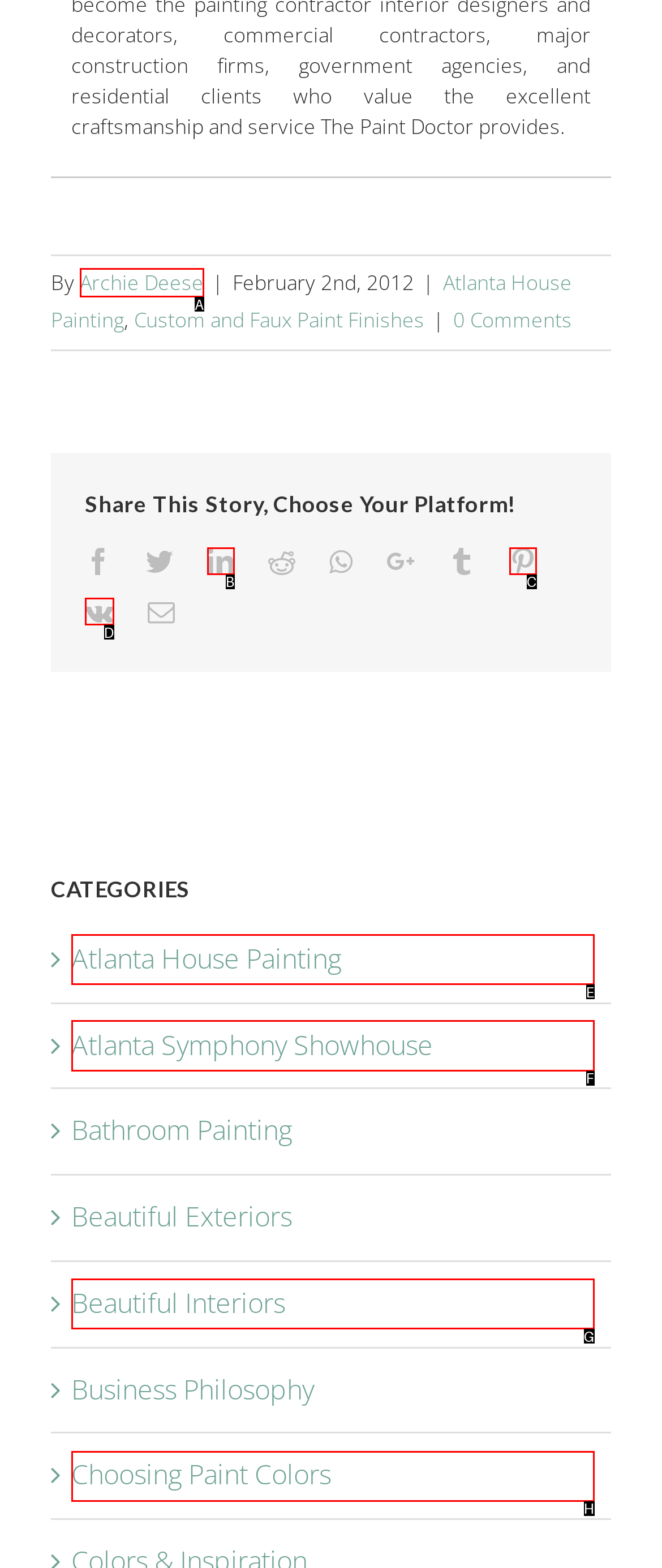Identify which option matches the following description: Choosing Paint Colors
Answer by giving the letter of the correct option directly.

H